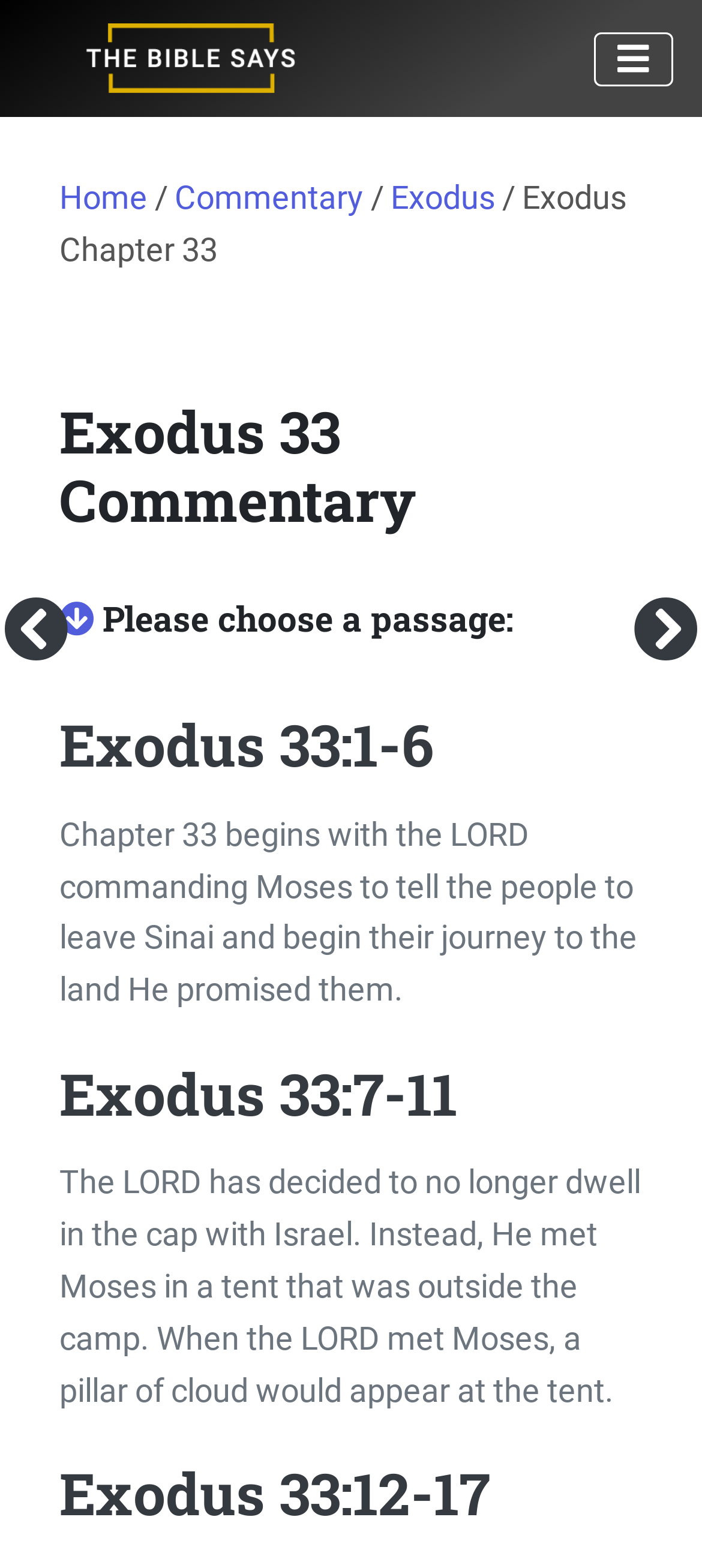Predict the bounding box coordinates of the area that should be clicked to accomplish the following instruction: "Toggle navigation". The bounding box coordinates should consist of four float numbers between 0 and 1, i.e., [left, top, right, bottom].

[0.846, 0.02, 0.959, 0.055]